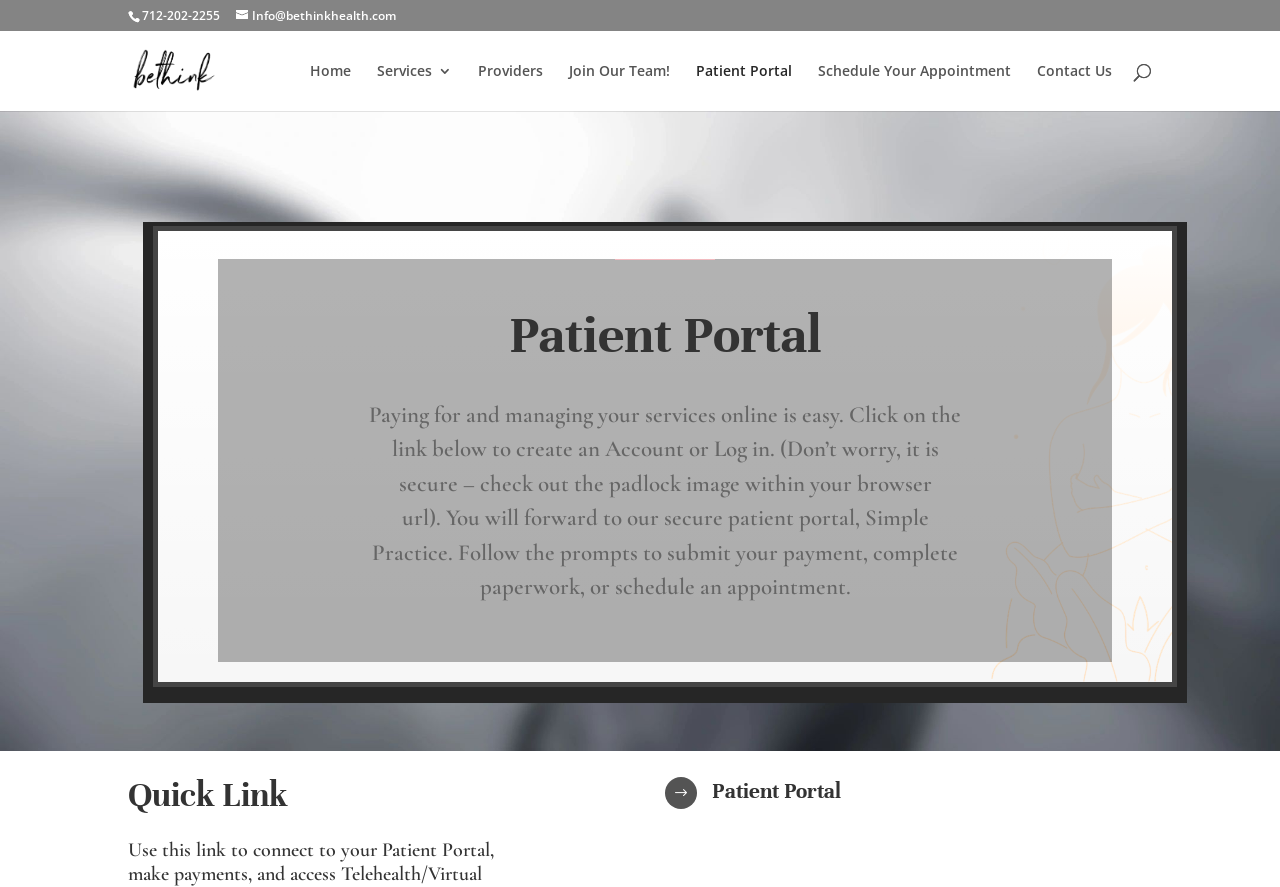What is the quick link on the bottom right?
From the image, provide a succinct answer in one word or a short phrase.

$